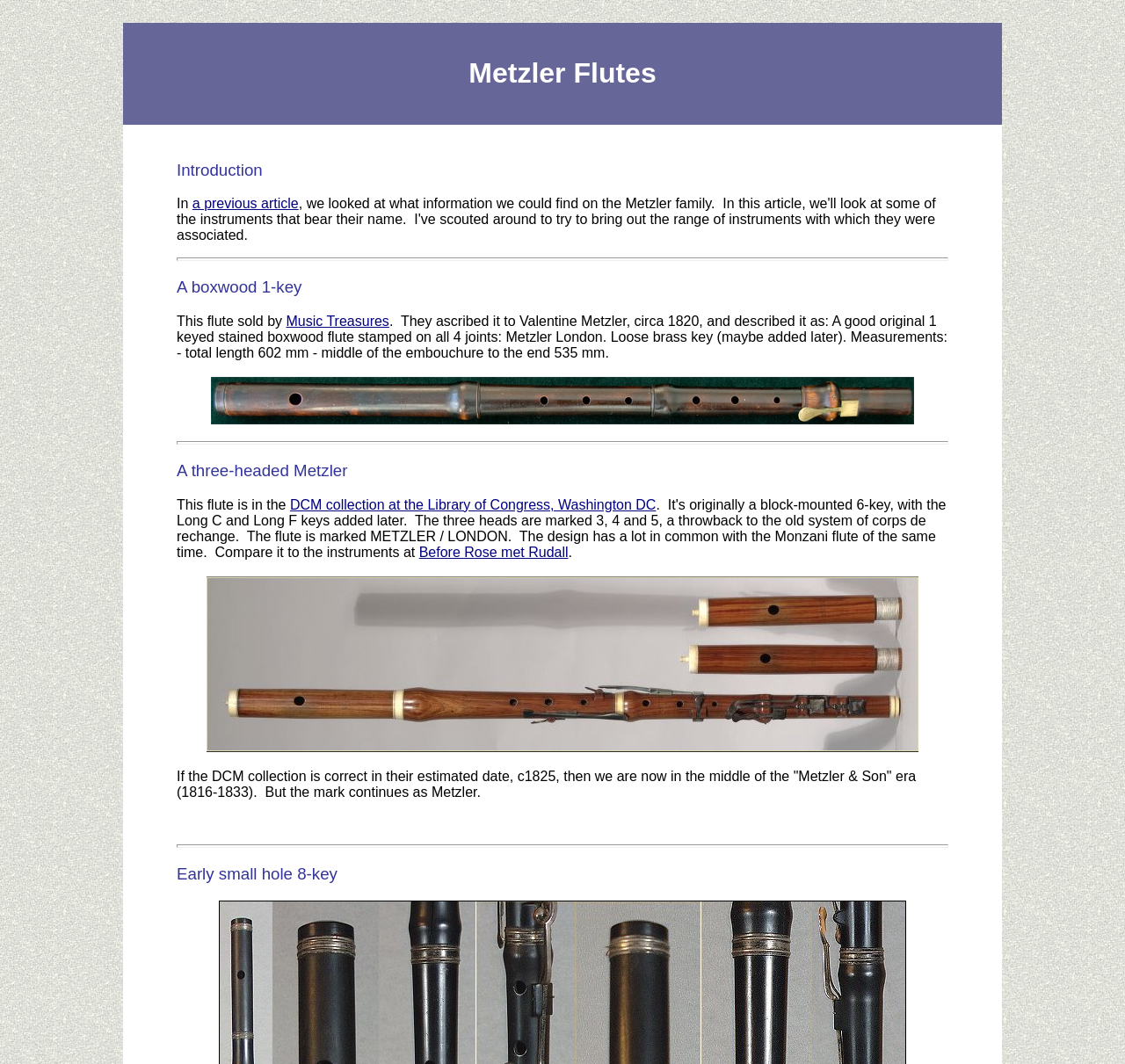What is the material of the flute mentioned in the first paragraph?
Utilize the information in the image to give a detailed answer to the question.

In the first paragraph, it is mentioned that 'This flute sold by Music Treasures... A good original 1 keyed stained boxwood flute...'. This indicates that the material of the flute being discussed is boxwood.